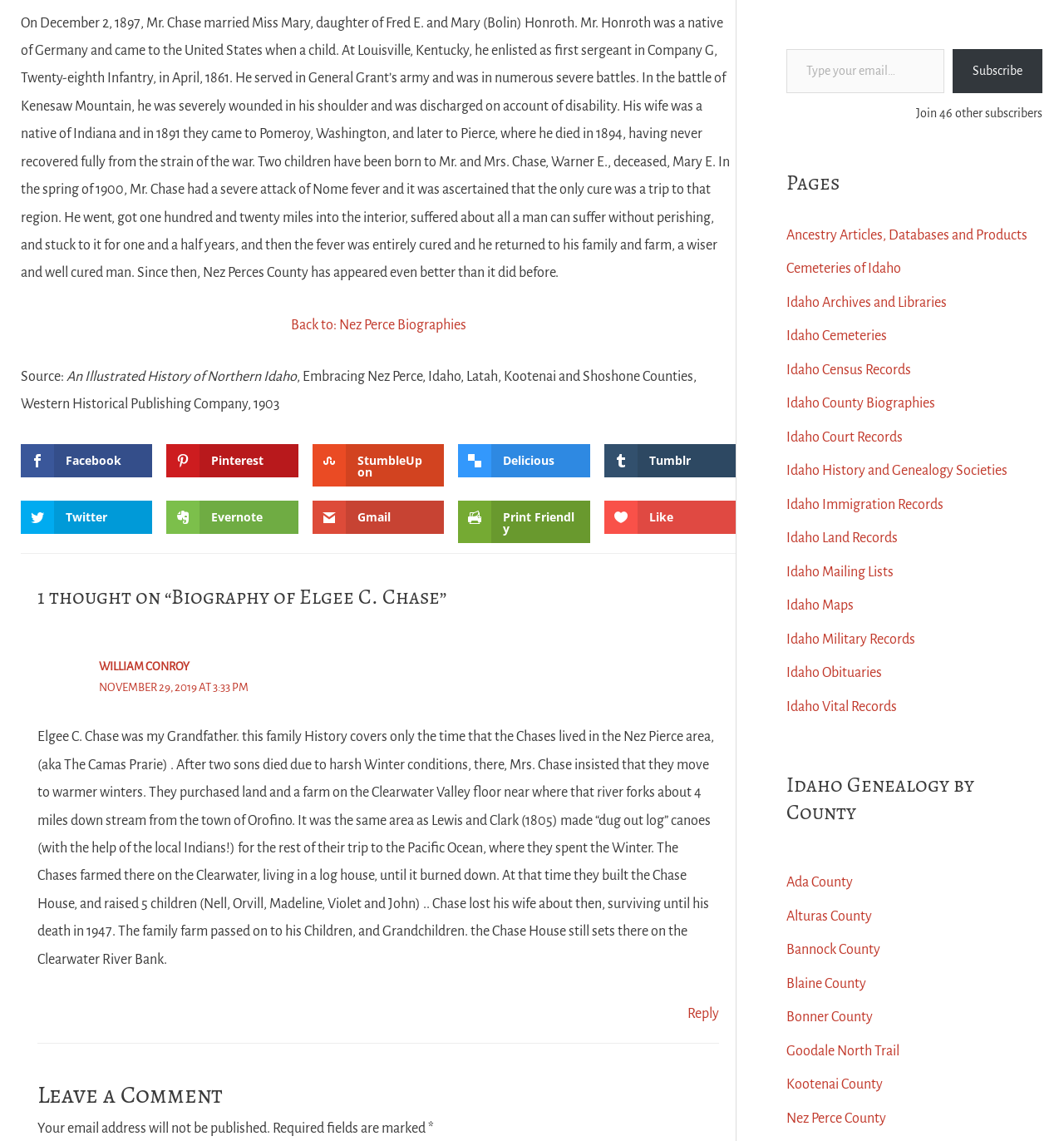Provide the bounding box coordinates of the area you need to click to execute the following instruction: "Leave a comment".

[0.035, 0.921, 0.676, 0.977]